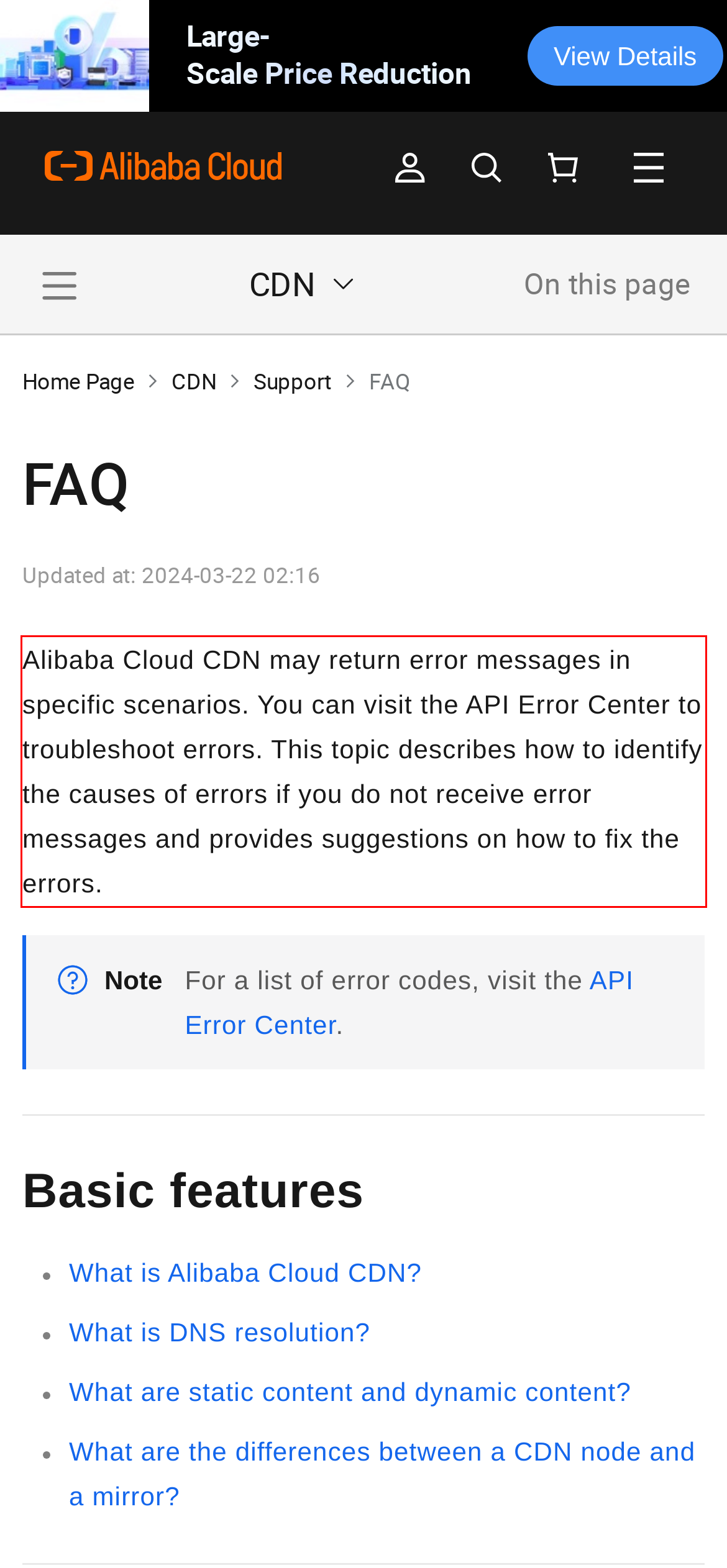You are provided with a screenshot of a webpage containing a red bounding box. Please extract the text enclosed by this red bounding box.

Alibaba Cloud CDN may return error messages in specific scenarios. You can visit the API Error Center to troubleshoot errors. This topic describes how to identify the causes of errors if you do not receive error messages and provides suggestions on how to fix the errors.